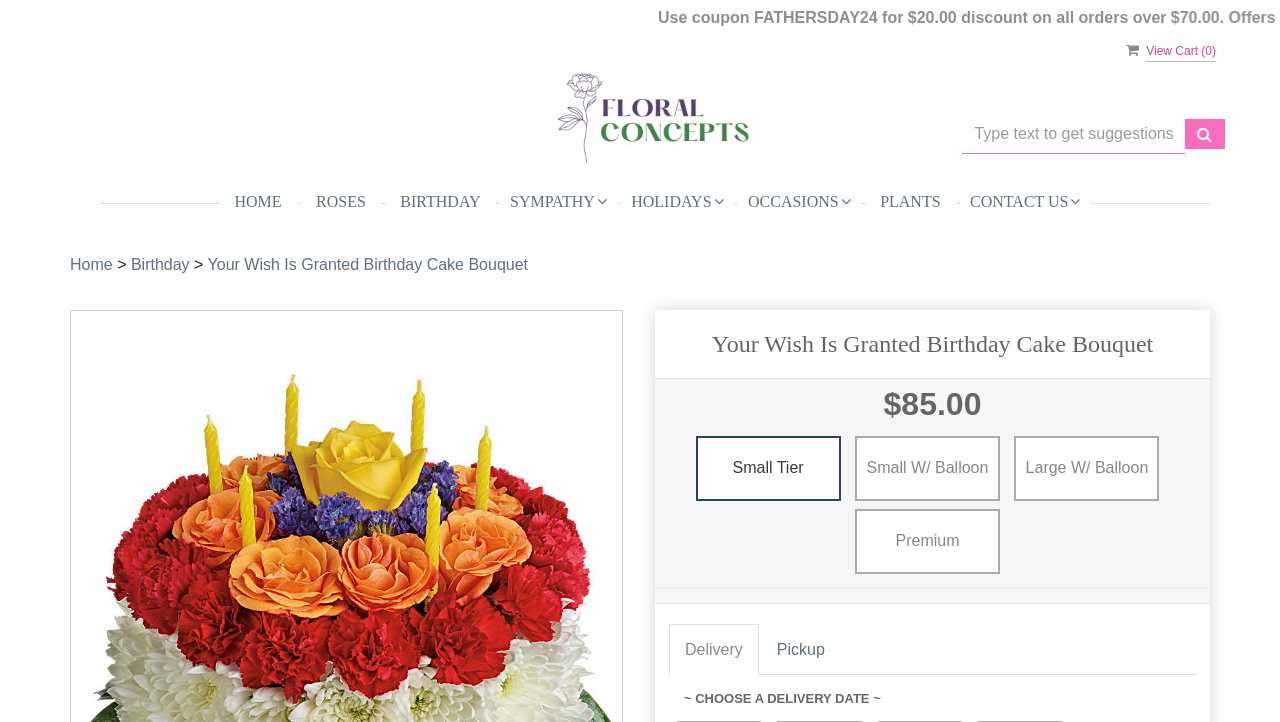Identify the bounding box for the given UI element using the description provided. Coordinates should be in the format (top-left x, top-left y, bottom-right x, bottom-right y) and must be between 0 and 1. Here is the description: Contact Us

[0.75, 0.248, 0.852, 0.311]